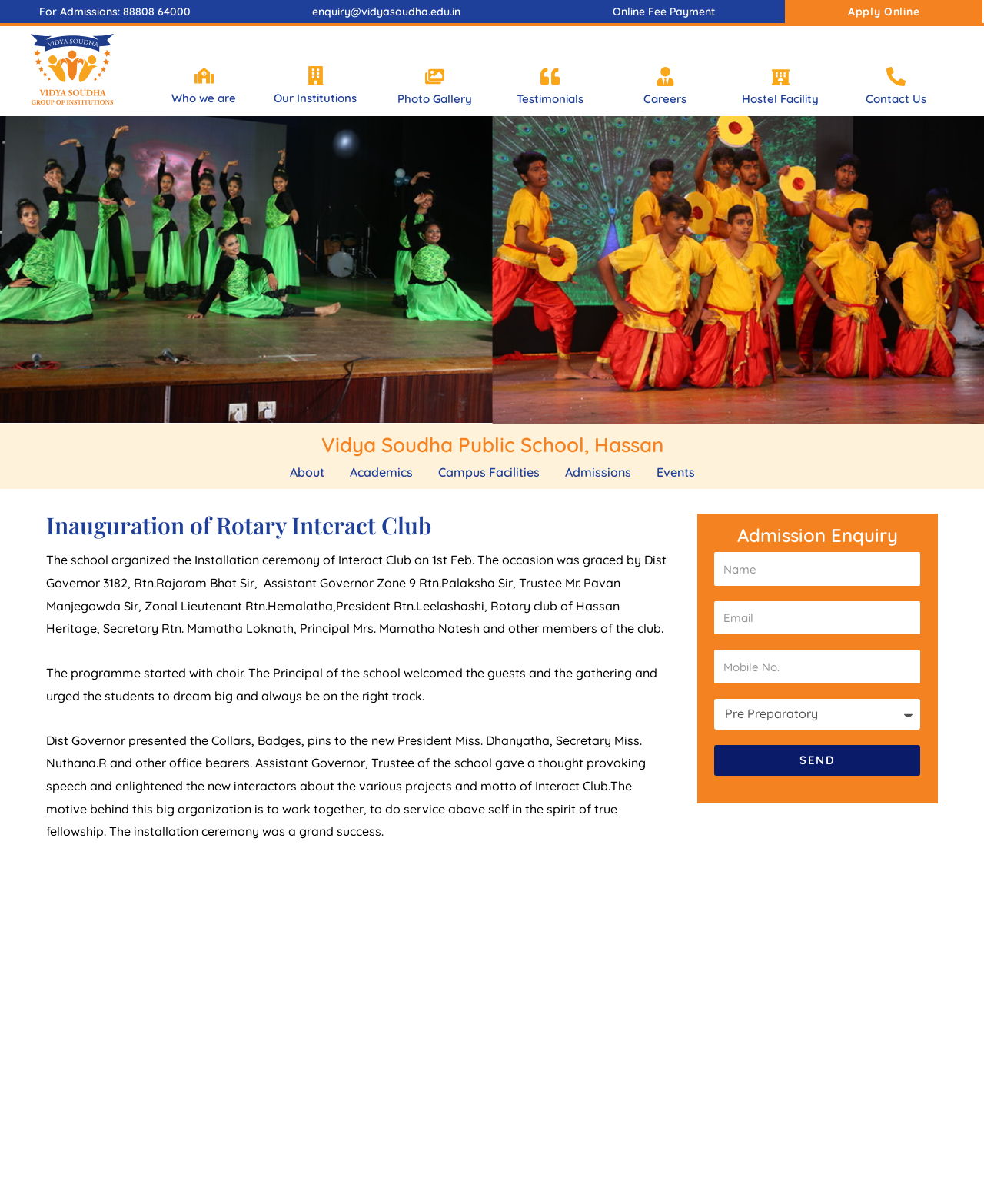From the webpage screenshot, identify the region described by What we offer. Provide the bounding box coordinates as (top-left x, top-left y, bottom-right x, bottom-right y), with each value being a floating point number between 0 and 1.

None